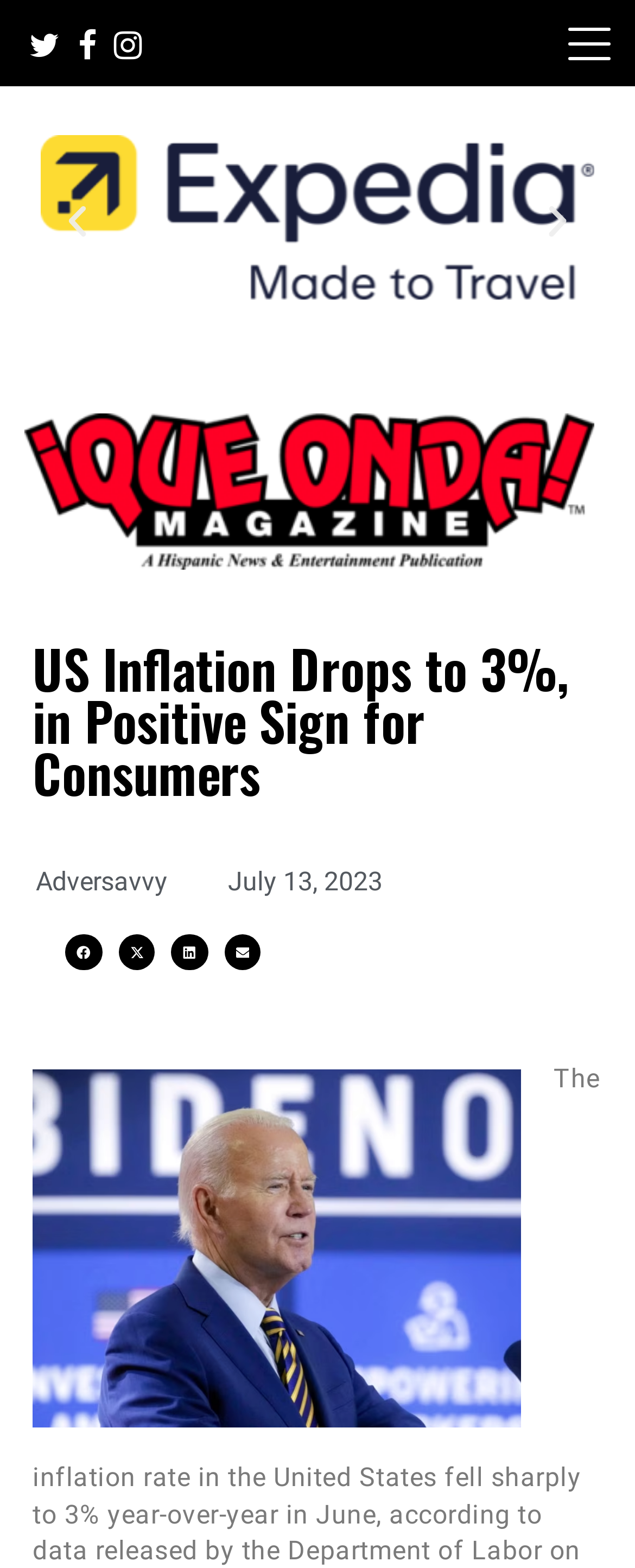Please locate the clickable area by providing the bounding box coordinates to follow this instruction: "Share on facebook".

[0.103, 0.596, 0.16, 0.619]